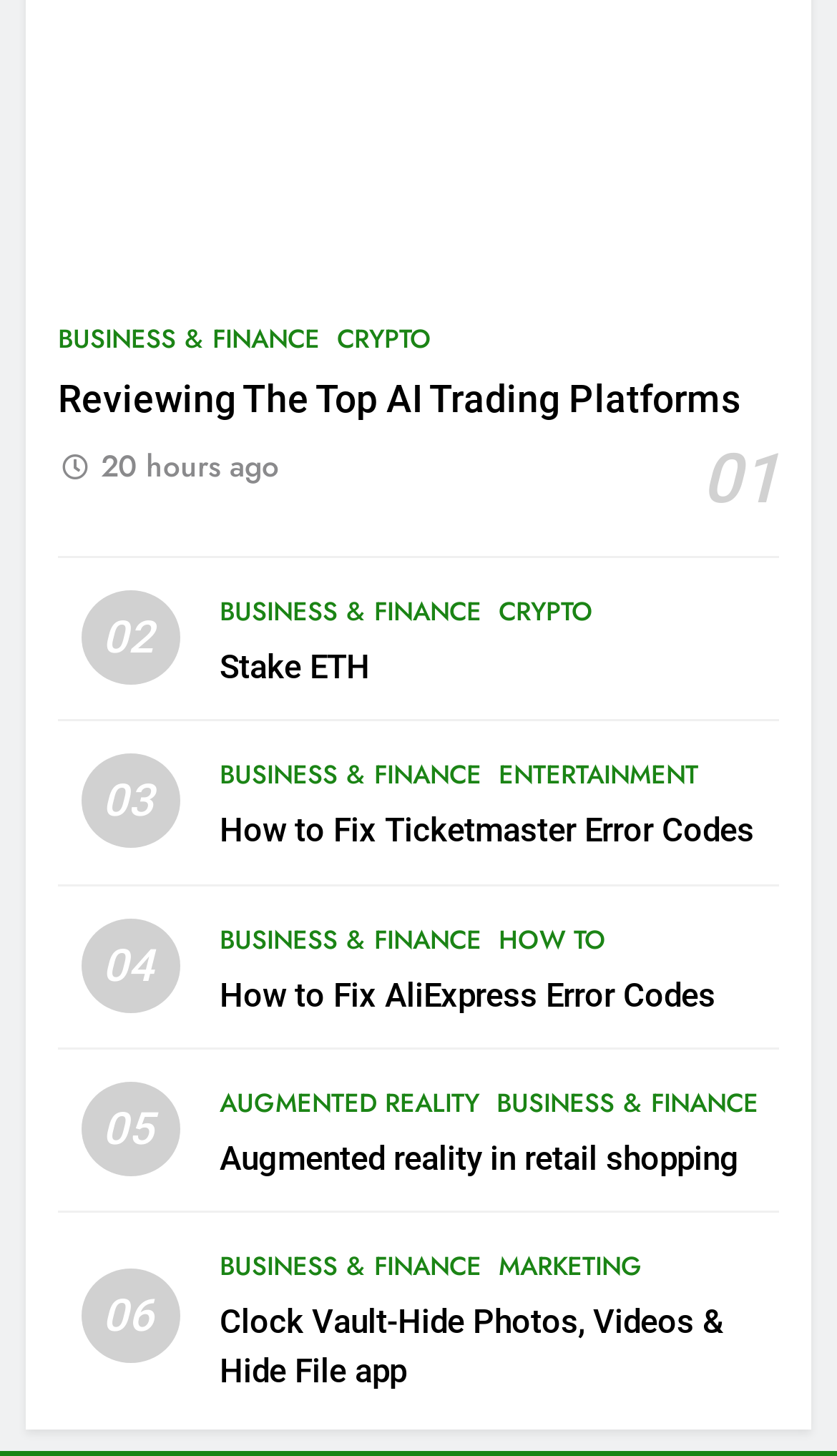Determine the bounding box of the UI component based on this description: "Entertainment". The bounding box coordinates should be four float values between 0 and 1, i.e., [left, top, right, bottom].

[0.595, 0.519, 0.834, 0.546]